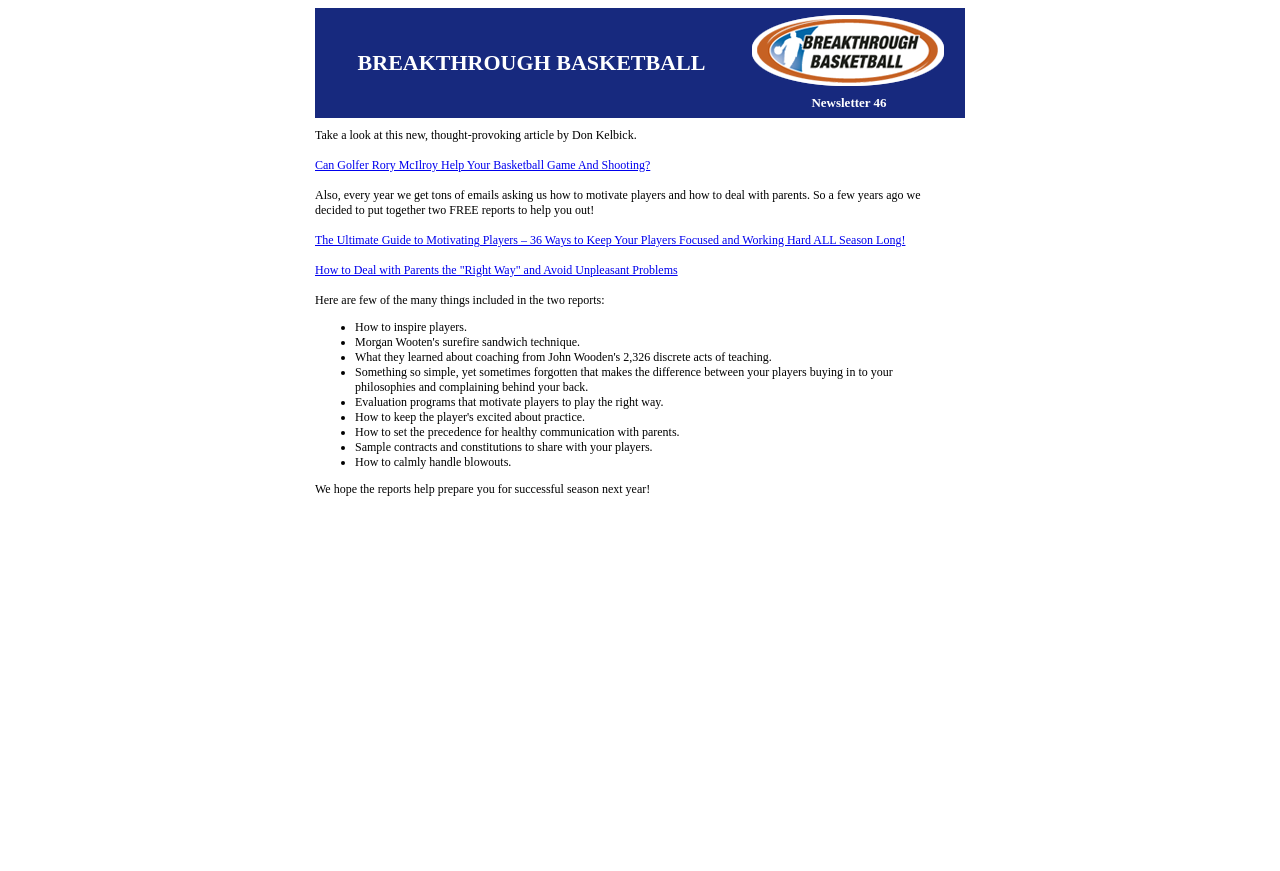Using the image as a reference, answer the following question in as much detail as possible:
Who is mentioned as a coach in the webpage?

The webpage mentions that something was learned about coaching from John Wooden's 2,326 discrete acts of teaching, indicating that John Wooden is a coach.